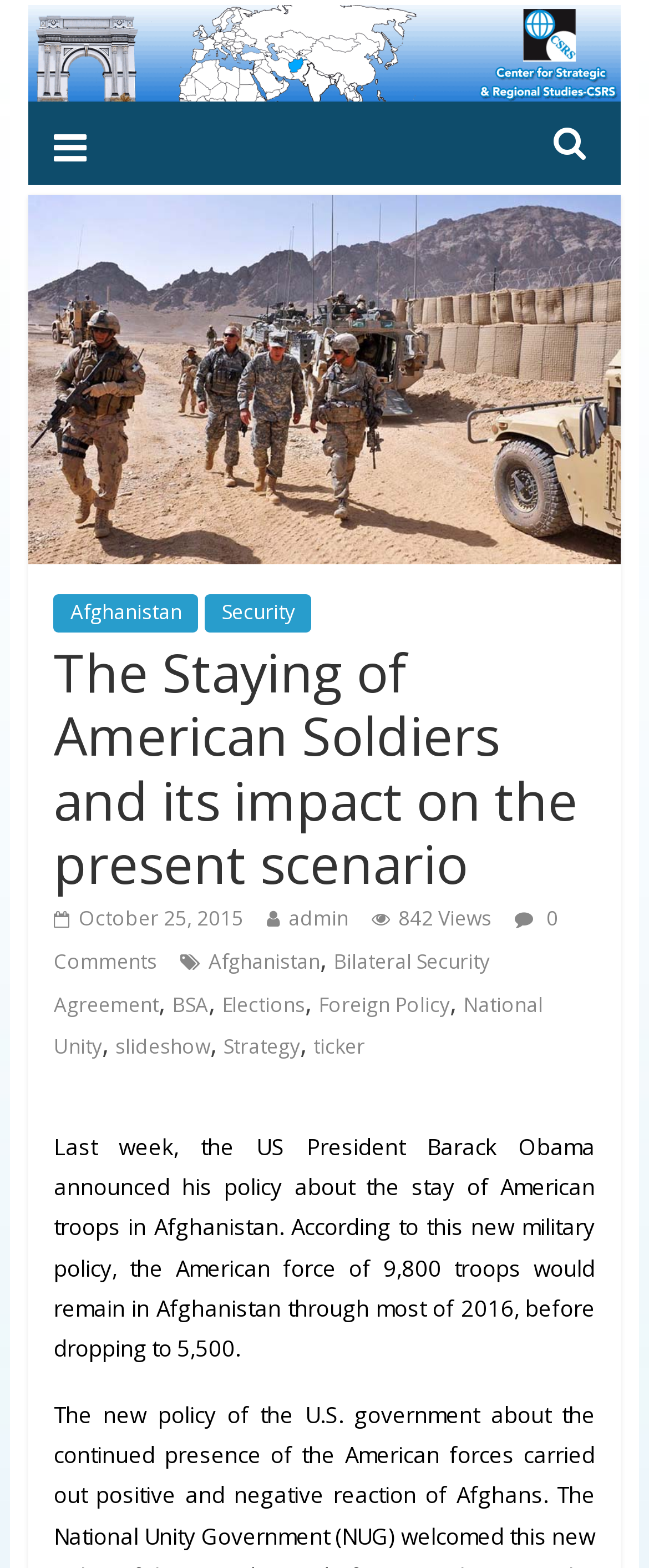Describe all the key features and sections of the webpage thoroughly.

The webpage appears to be an article or blog post discussing the staying of American soldiers in Afghanistan and its impact on the present scenario. At the top, there is a logo or icon of "CSRS En" accompanied by a link with the same text. Below this, there are several links to related topics, including "Afghanistan", "Security", and others, which are positioned horizontally across the page.

The main title of the article, "The Staying of American Soldiers and its impact on the present scenario", is prominently displayed in a large font size. Below the title, there is a section with metadata, including the date "October 25, 2015", the author "admin", and the number of views "842 Views". There is also a link to comments, which currently shows zero comments.

The main content of the article begins below this section, with a block of text that discusses the US President's policy on the stay of American troops in Afghanistan. The text is divided into paragraphs, with no images or other multimedia elements in sight.

Throughout the page, there are several links to related topics, including "Bilateral Security Agreement", "Elections", "Foreign Policy", and others, which are scattered across the page. These links are positioned horizontally and vertically, creating a sense of hierarchy and organization. Overall, the webpage appears to be a informative article or blog post with a focus on discussing the staying of American soldiers in Afghanistan.